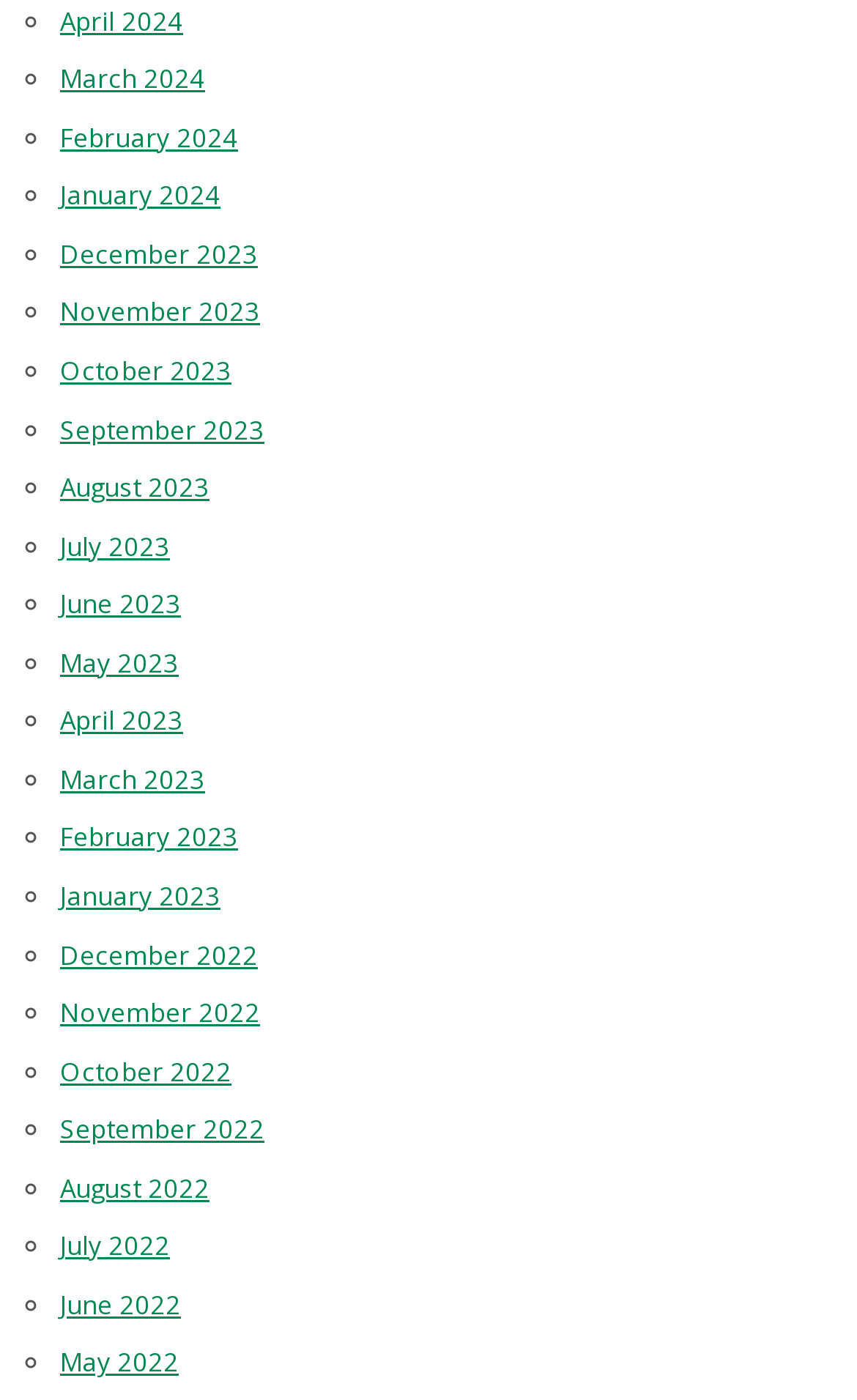Please locate the bounding box coordinates of the element that should be clicked to complete the given instruction: "View April 2024".

[0.07, 0.003, 0.214, 0.026]